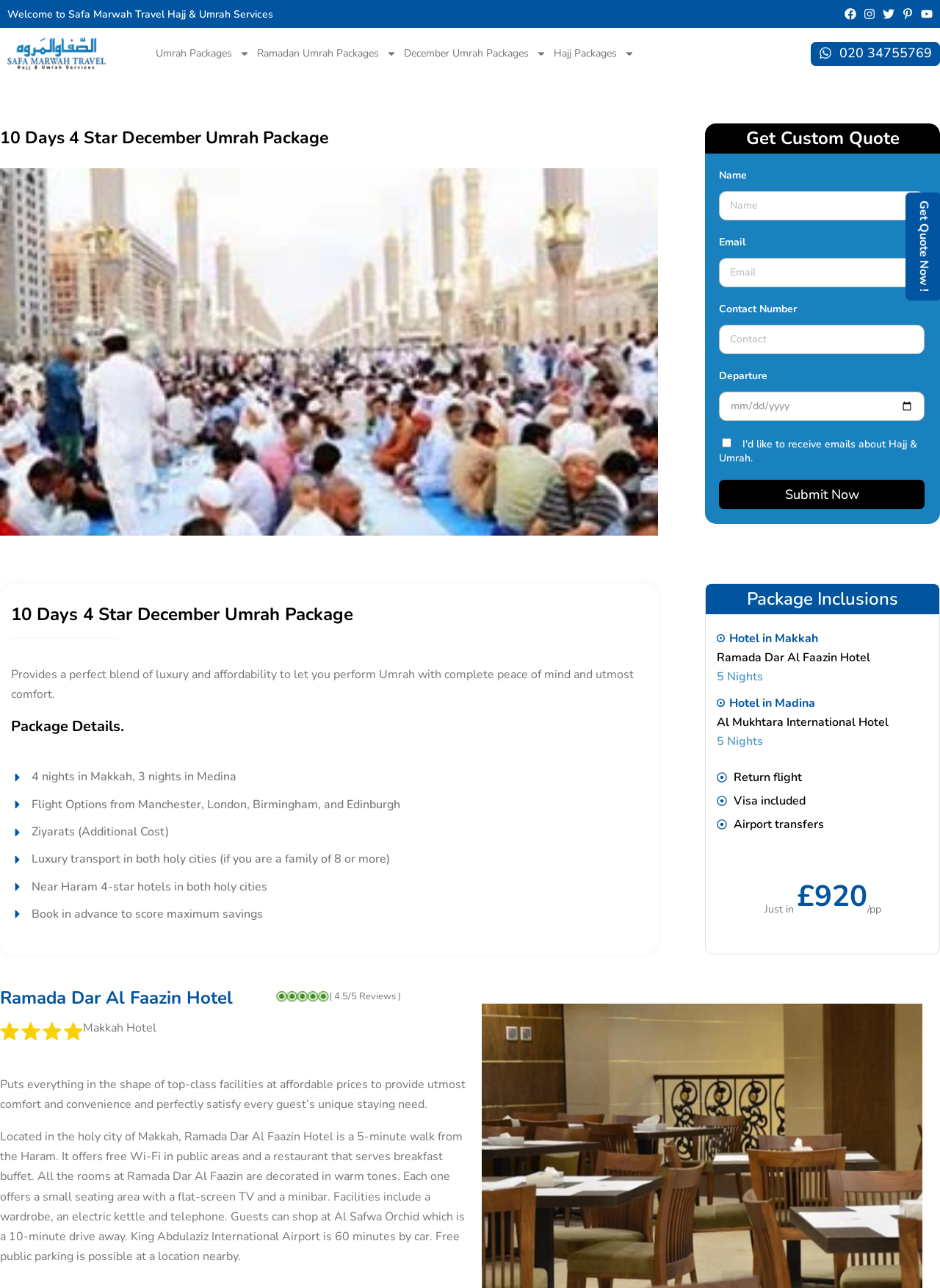Find the bounding box coordinates of the element to click in order to complete the given instruction: "Click the 'Submit Now' button."

[0.765, 0.372, 0.984, 0.395]